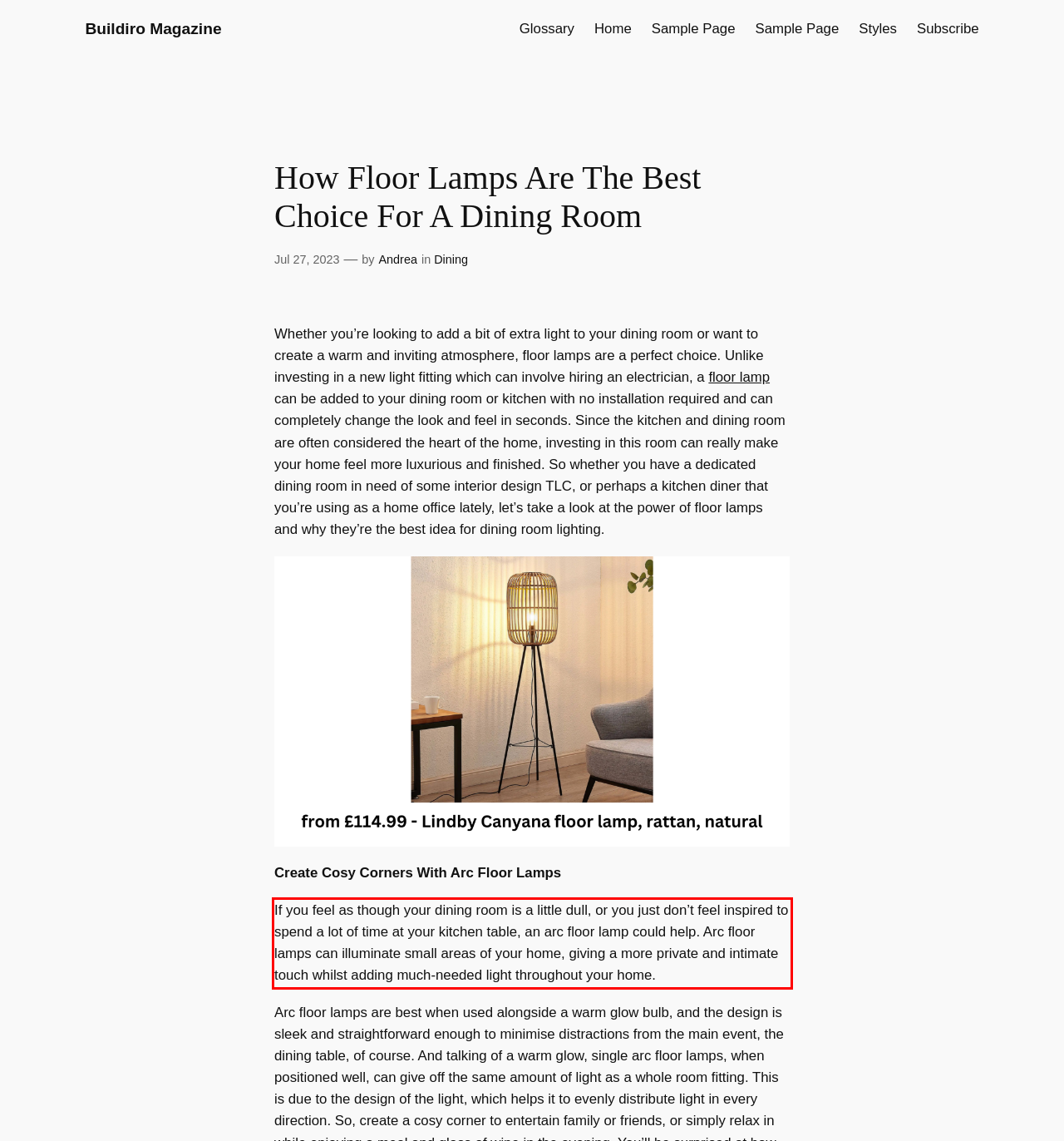You are given a screenshot showing a webpage with a red bounding box. Perform OCR to capture the text within the red bounding box.

If you feel as though your dining room is a little dull, or you just don’t feel inspired to spend a lot of time at your kitchen table, an arc floor lamp could help. Arc floor lamps can illuminate small areas of your home, giving a more private and intimate touch whilst adding much-needed light throughout your home.